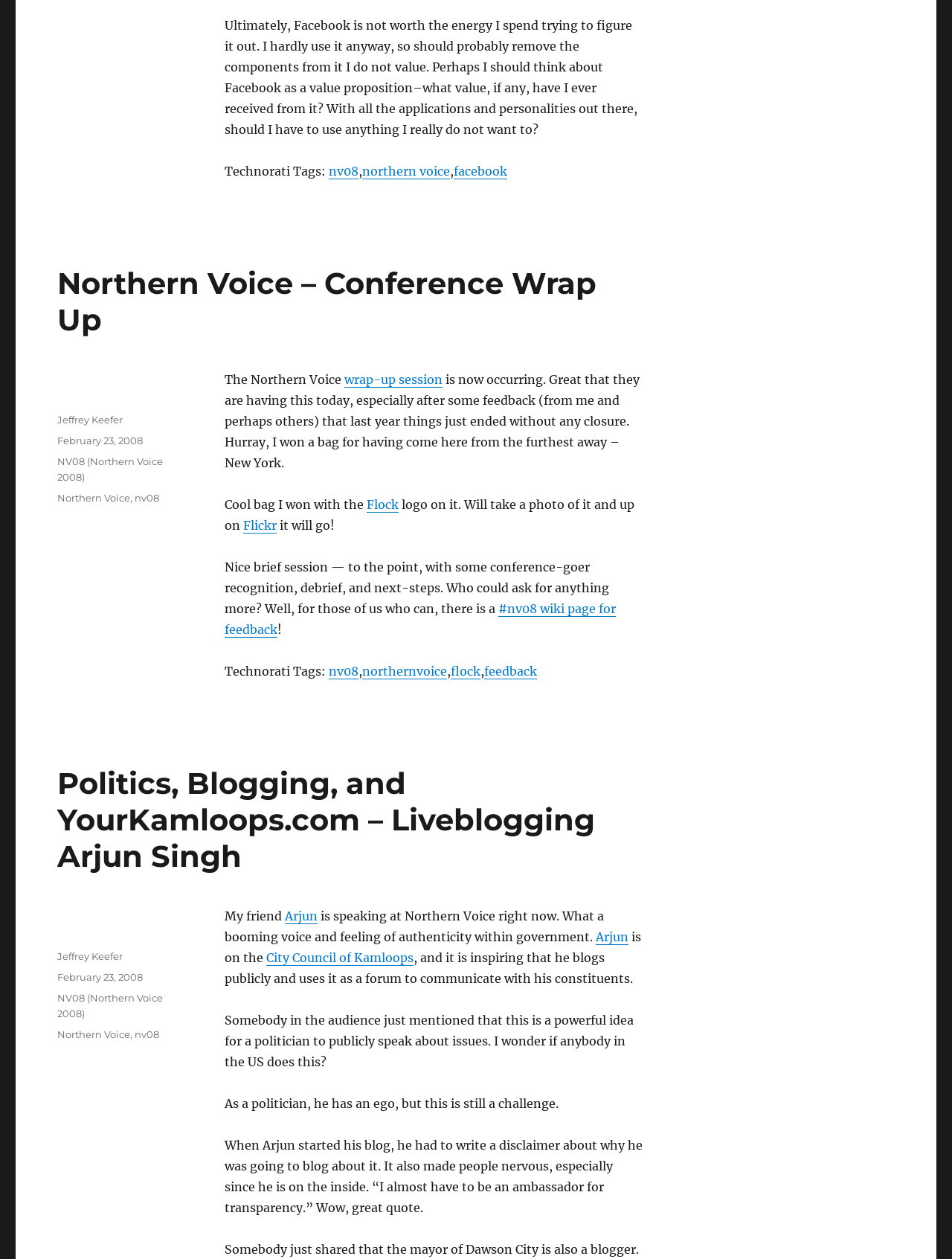What is the name of the conference mentioned in the first article?
Answer the question with just one word or phrase using the image.

Northern Voice